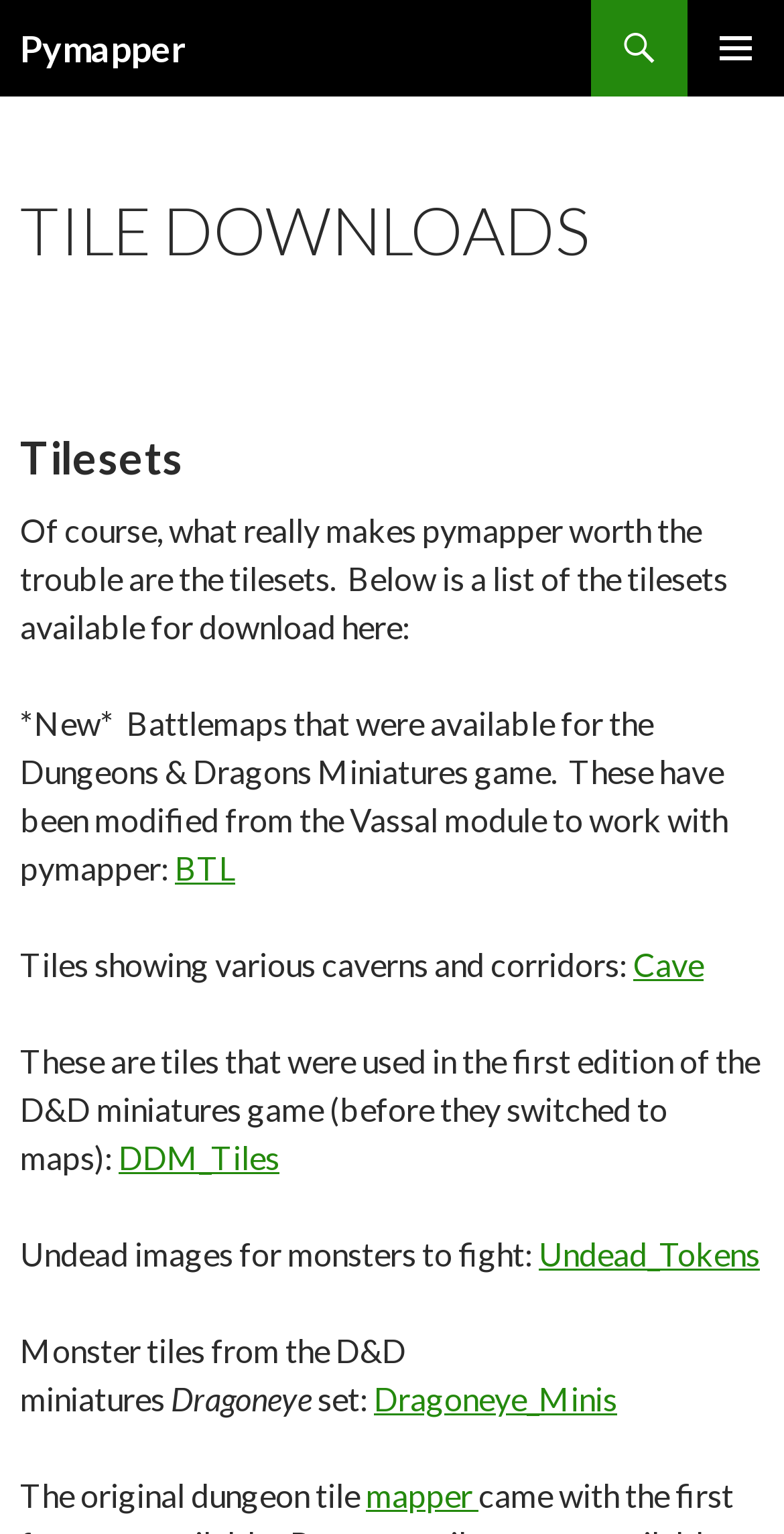Locate the bounding box coordinates of the clickable area needed to fulfill the instruction: "Check 'New York City SEO Agency'".

None